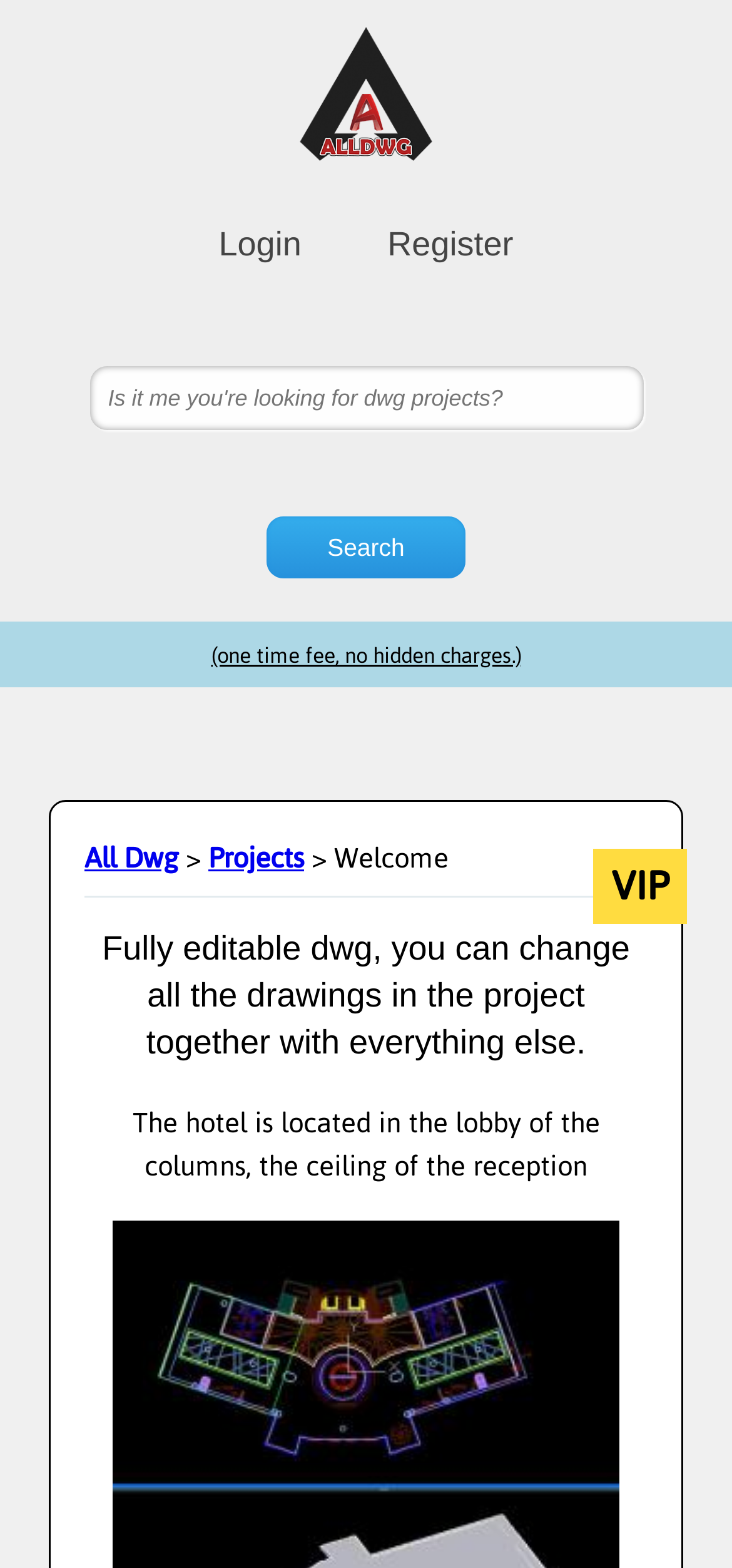Provide the bounding box coordinates, formatted as (top-left x, top-left y, bottom-right x, bottom-right y), with all values being floating point numbers between 0 and 1. Identify the bounding box of the UI element that matches the description: Work With Us

None